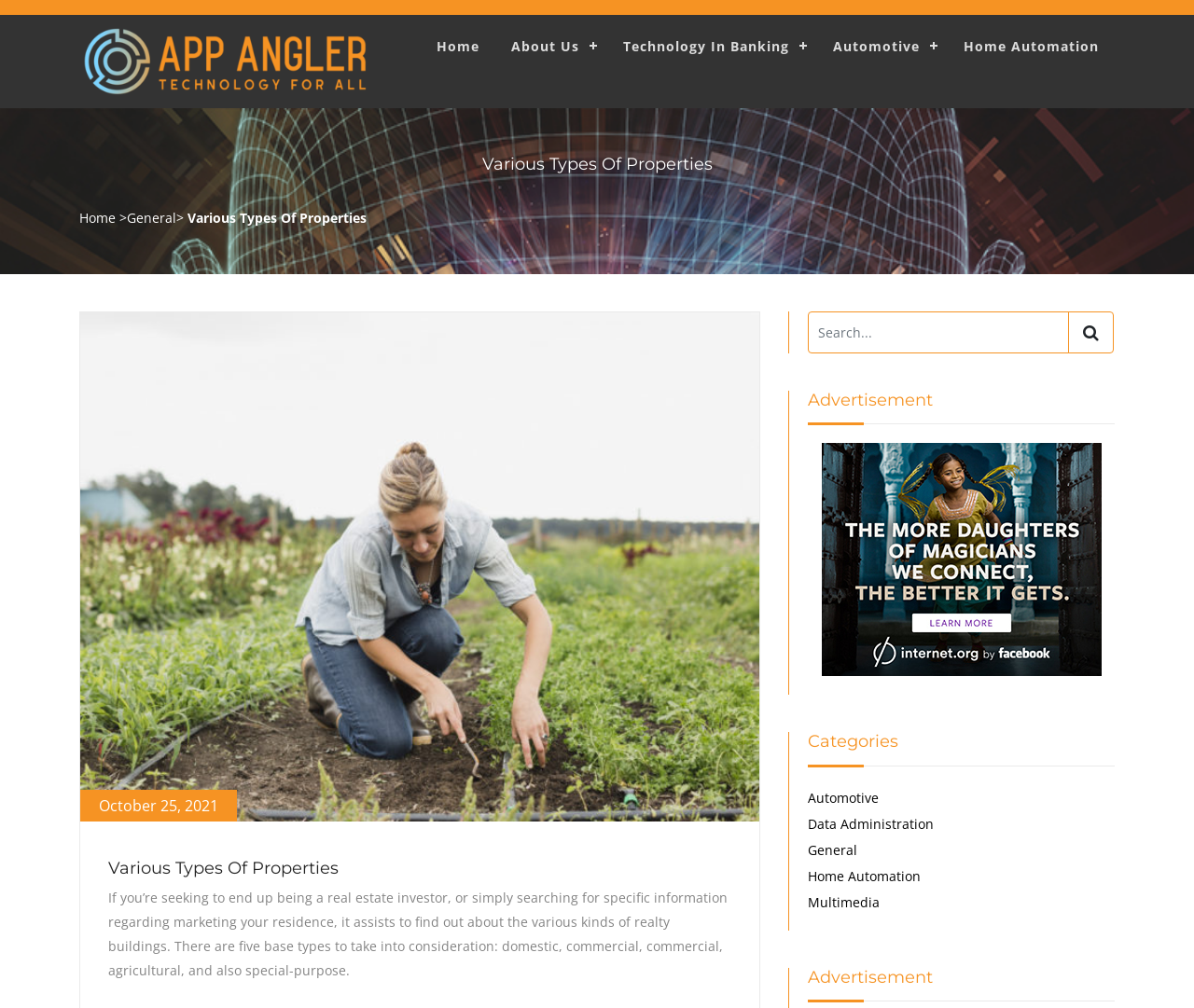Describe the entire webpage, focusing on both content and design.

The webpage is about various types of properties, specifically focused on real estate investing and marketing. At the top left, there is a logo of "App Angler - Technology For All" with a link to the homepage. Next to it, there are several navigation links, including "Home", "About Us", "Technology In Banking", "Automotive", and "Home Automation". 

Below the navigation links, there is a heading that reads "Various Types Of Properties". Underneath this heading, there is a breadcrumb navigation showing the current page's location, with links to "Home" and "General". 

The main content of the page starts with a brief introduction to the various types of properties, including domestic, commercial, industrial, agricultural, and special-purpose. This introduction is followed by a block of text that provides more information about these property types.

On the right side of the page, there is a search bar with a search button. Below the search bar, there are several sections, including "Advertisement" with an image, "Categories" with links to various categories such as "Automotive", "Data Administration", "General", "Home Automation", and "Multimedia".